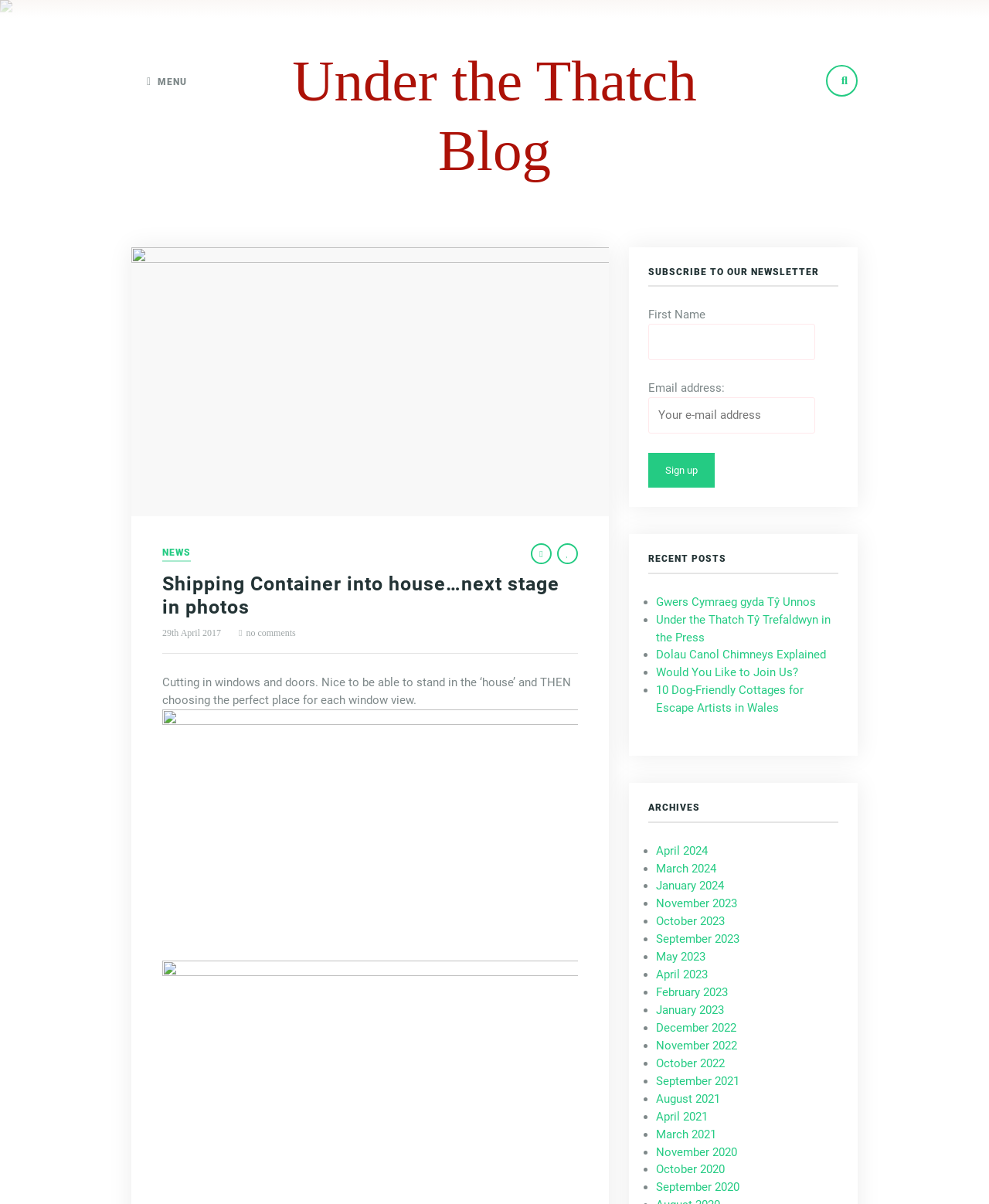What type of content is listed under 'RECENT POSTS'?
From the image, respond with a single word or phrase.

Blog posts